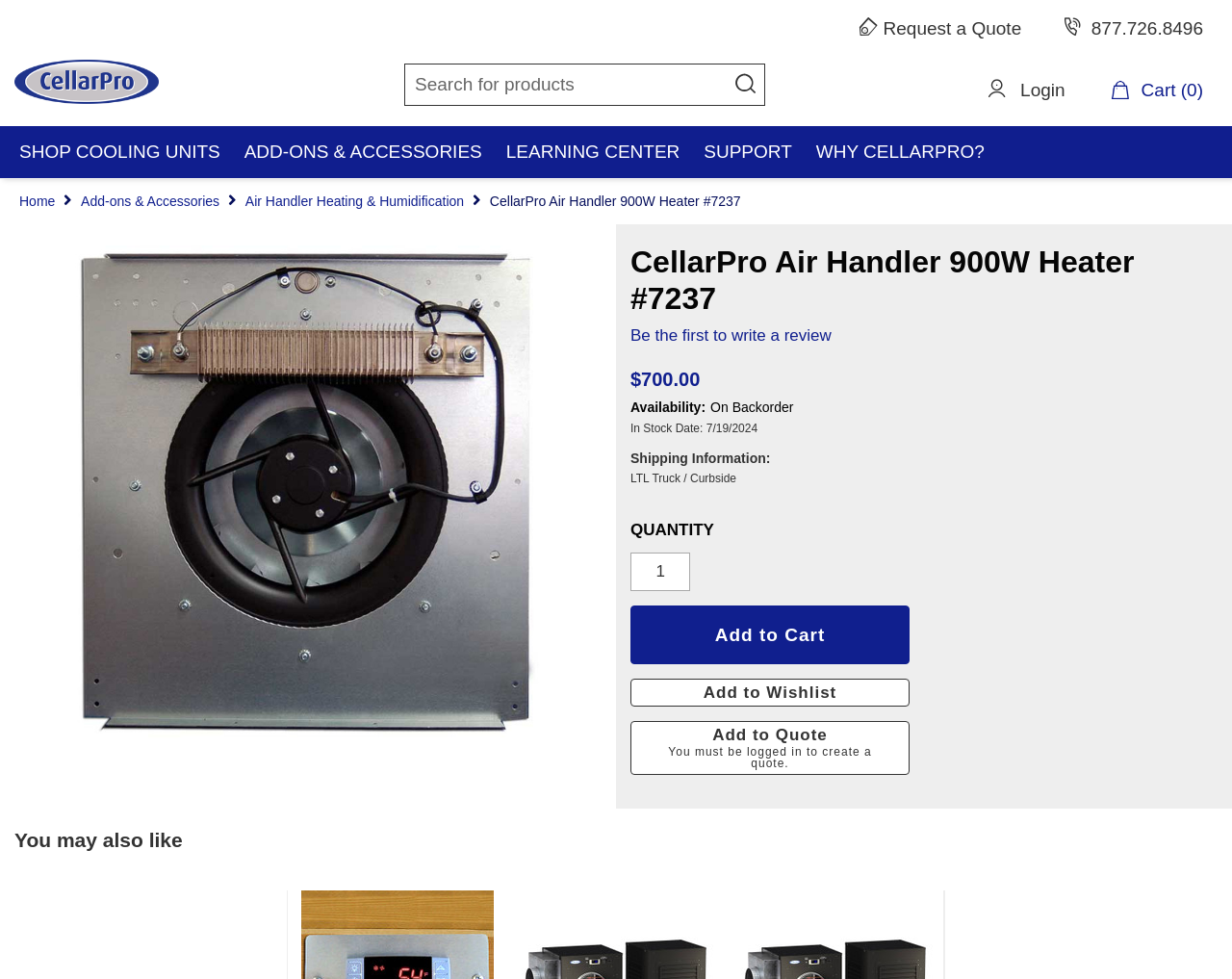Locate the bounding box coordinates of the element that should be clicked to fulfill the instruction: "Login".

[0.802, 0.071, 0.872, 0.114]